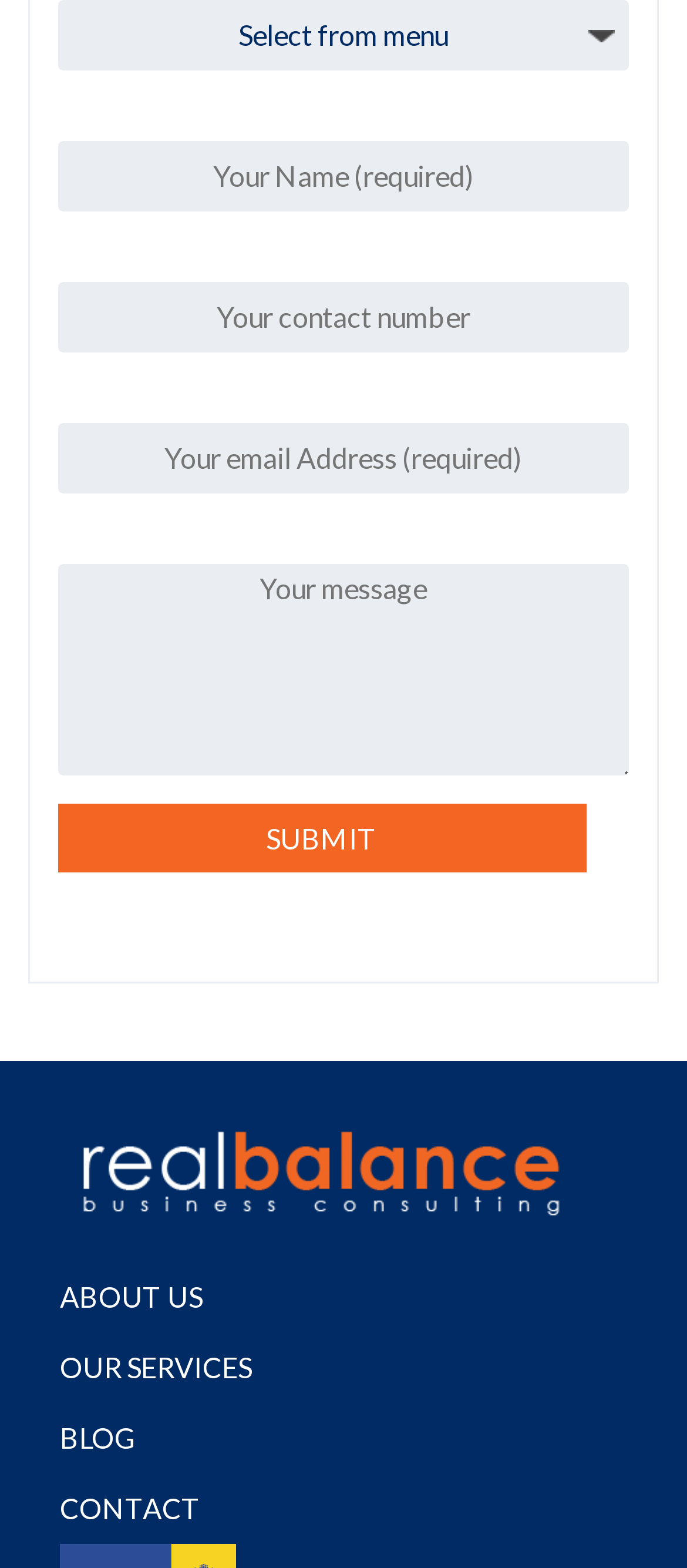Given the element description, predict the bounding box coordinates in the format (top-left x, top-left y, bottom-right x, bottom-right y), using floating point numbers between 0 and 1: Phone

None